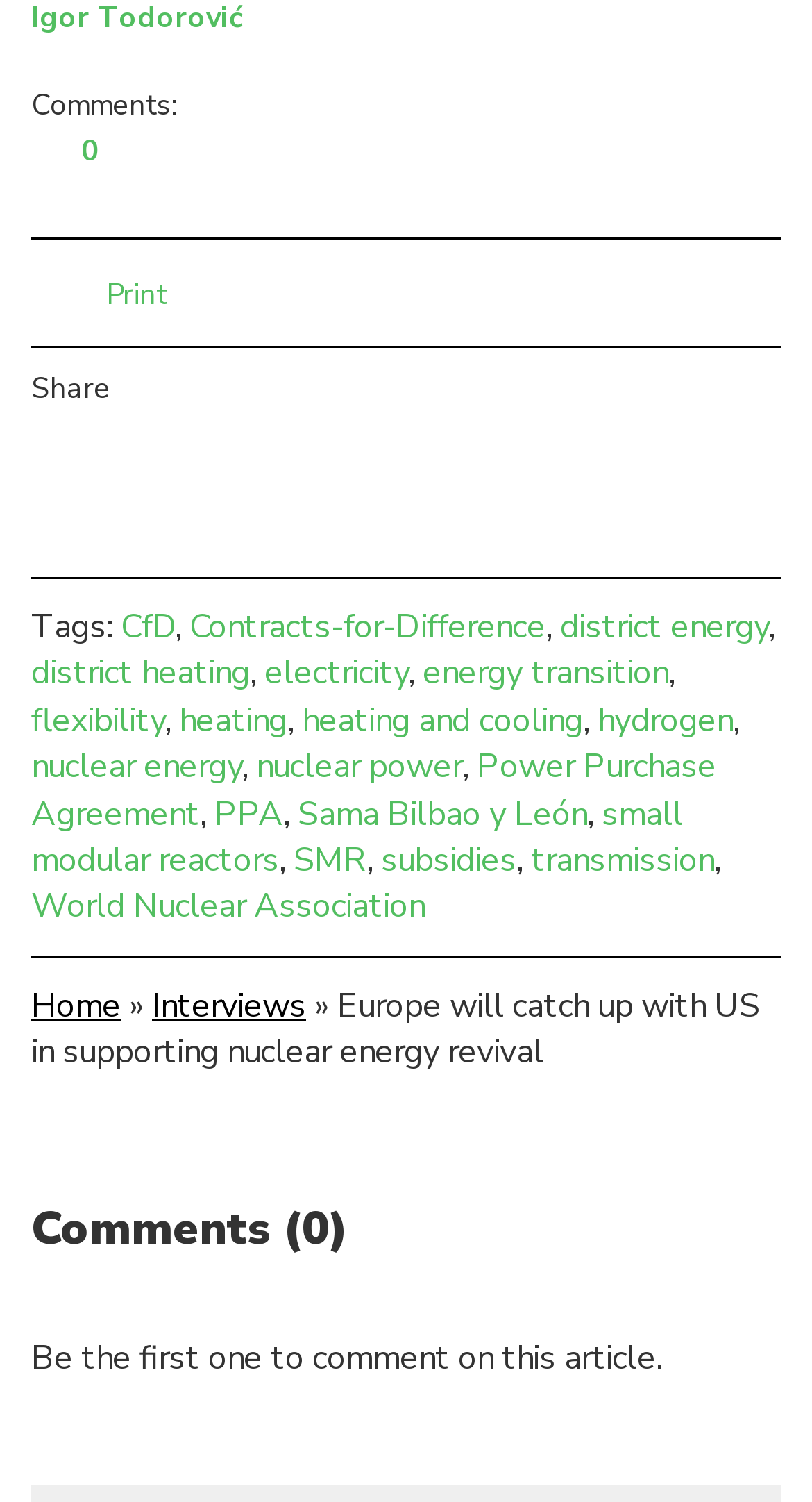Could you highlight the region that needs to be clicked to execute the instruction: "Click the 'Home' link"?

[0.038, 0.654, 0.149, 0.685]